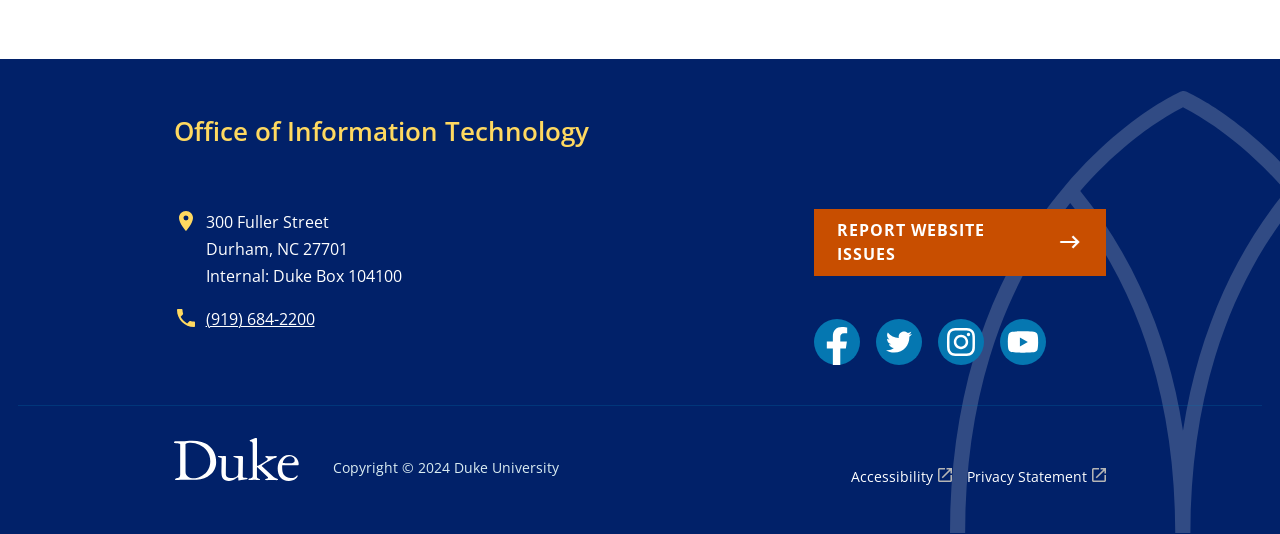Identify the bounding box coordinates for the UI element described as: "(919) 684-2200".

[0.161, 0.577, 0.246, 0.618]